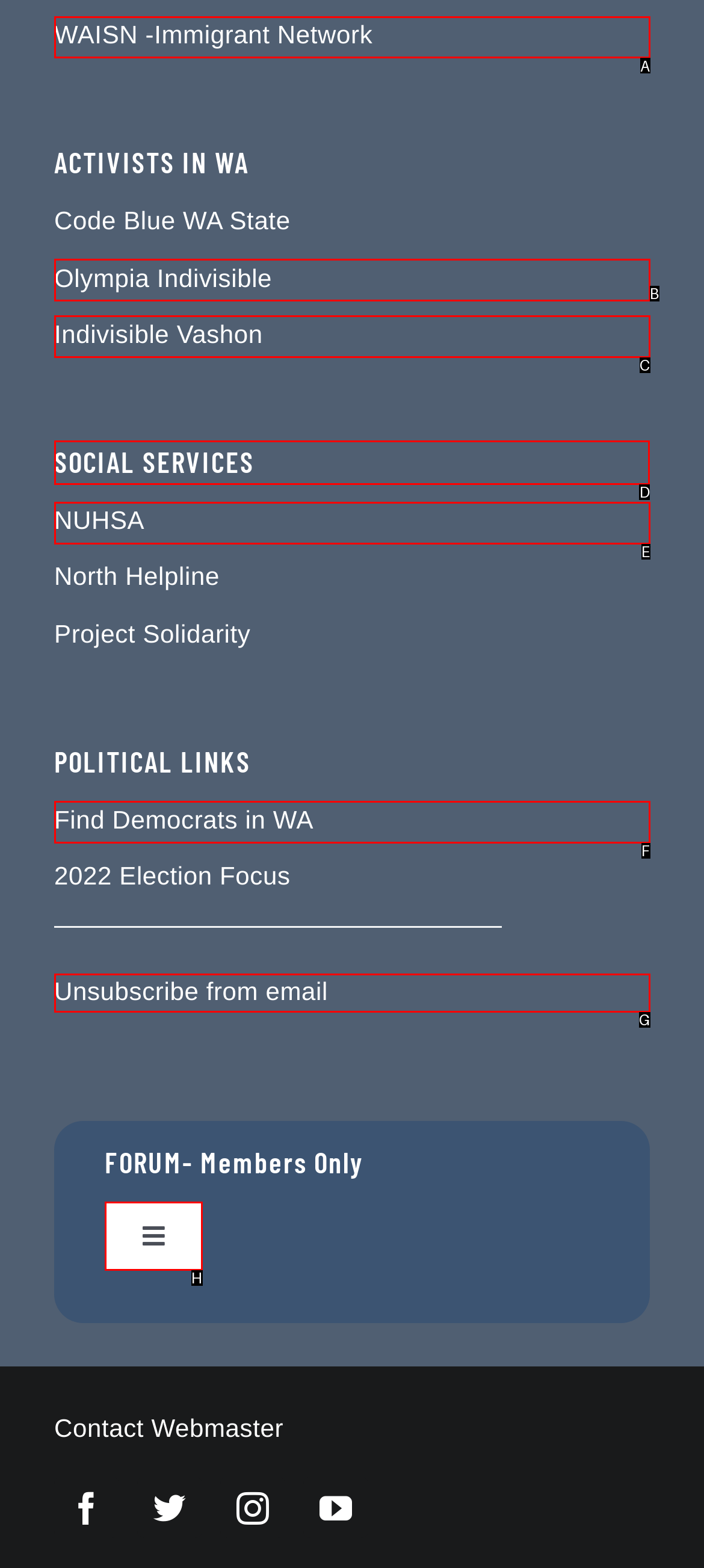Choose the correct UI element to click for this task: Explore SOCIAL SERVICES Answer using the letter from the given choices.

D